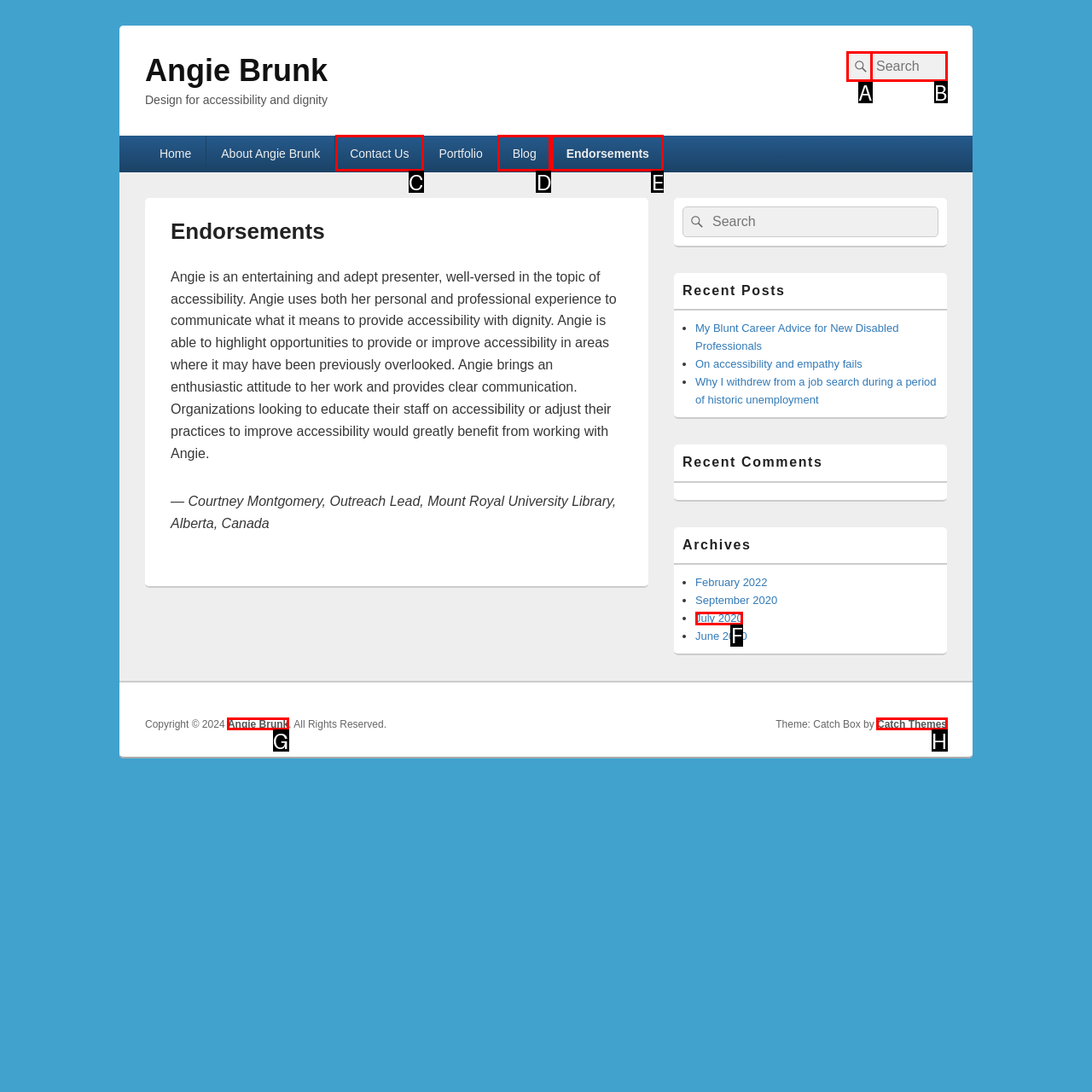Select the HTML element that best fits the description: Endorsements
Respond with the letter of the correct option from the choices given.

E